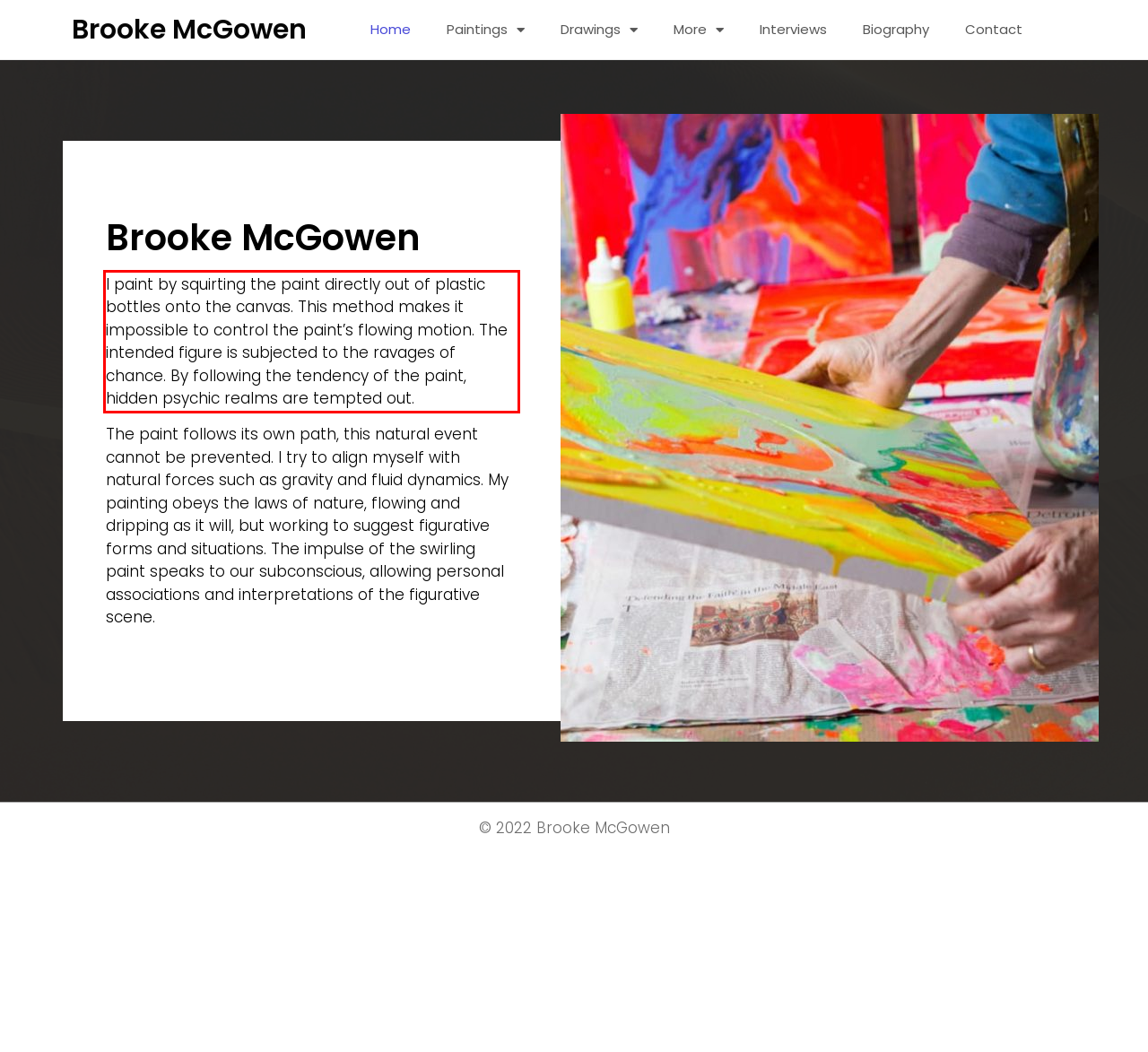You are provided with a screenshot of a webpage featuring a red rectangle bounding box. Extract the text content within this red bounding box using OCR.

I paint by squirting the paint directly out of plastic bottles onto the canvas. This method makes it impossible to control the paint’s flowing motion. The intended figure is subjected to the ravages of chance. By following the tendency of the paint, hidden psychic realms are tempted out.